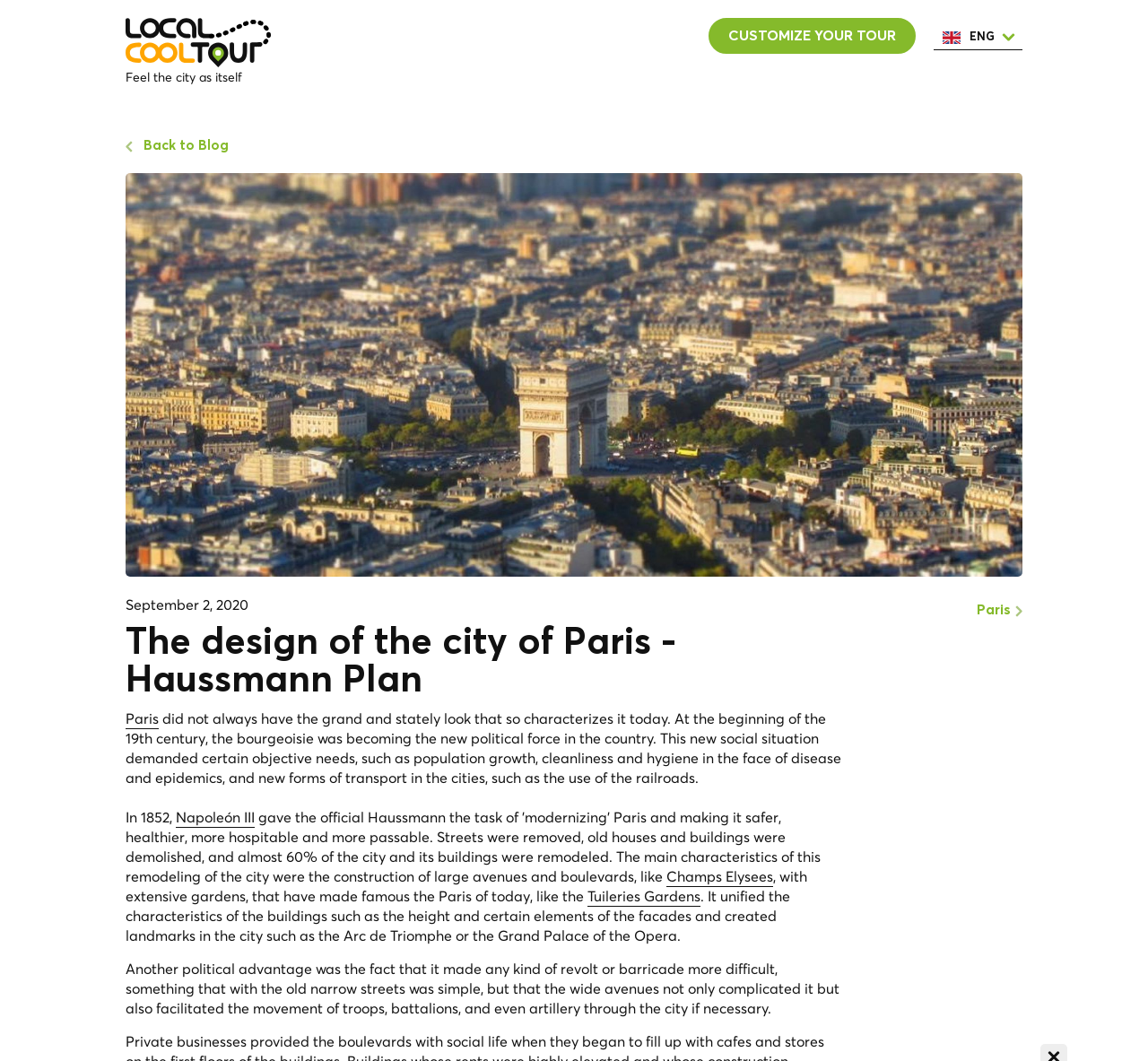Bounding box coordinates are given in the format (top-left x, top-left y, bottom-right x, bottom-right y). All values should be floating point numbers between 0 and 1. Provide the bounding box coordinate for the UI element described as: Feel the city as itself

[0.109, 0.017, 0.236, 0.073]